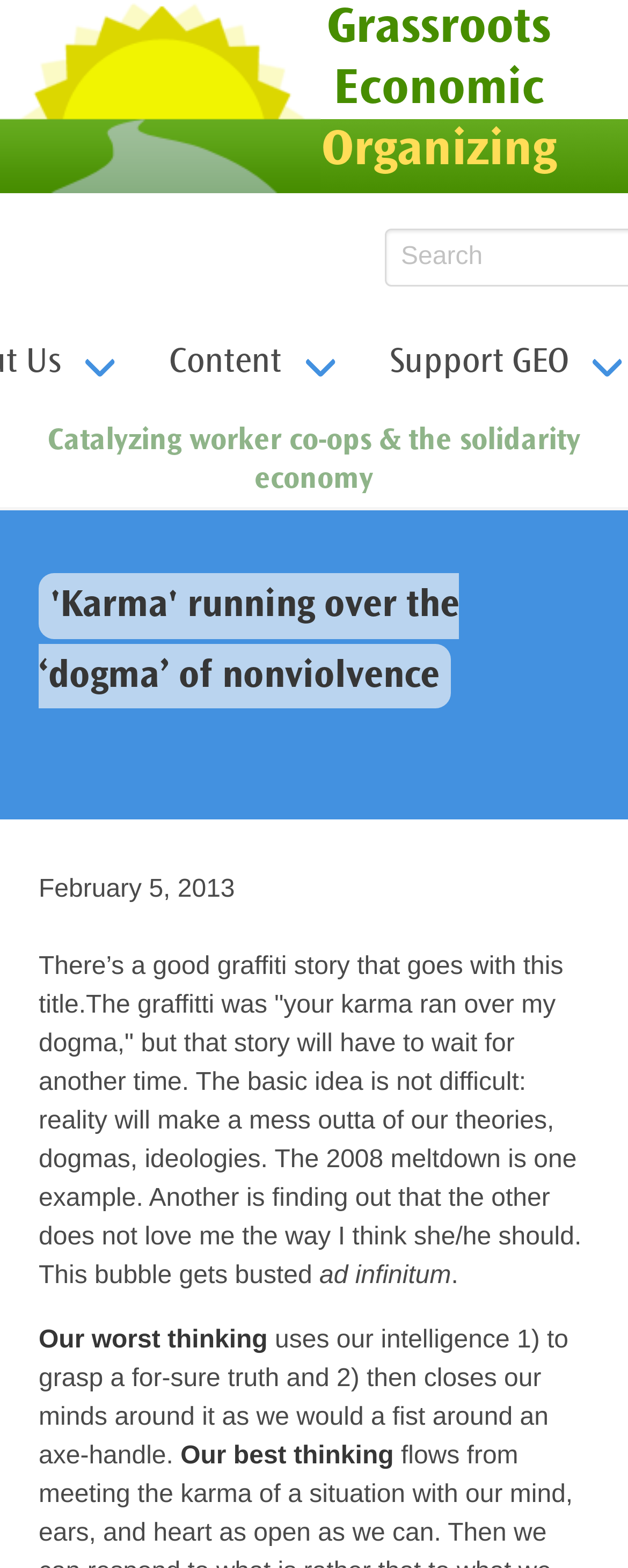Bounding box coordinates are specified in the format (top-left x, top-left y, bottom-right x, bottom-right y). All values are floating point numbers bounded between 0 and 1. Please provide the bounding box coordinate of the region this sentence describes: title="Home"

[0.0, 0.0, 0.51, 0.123]